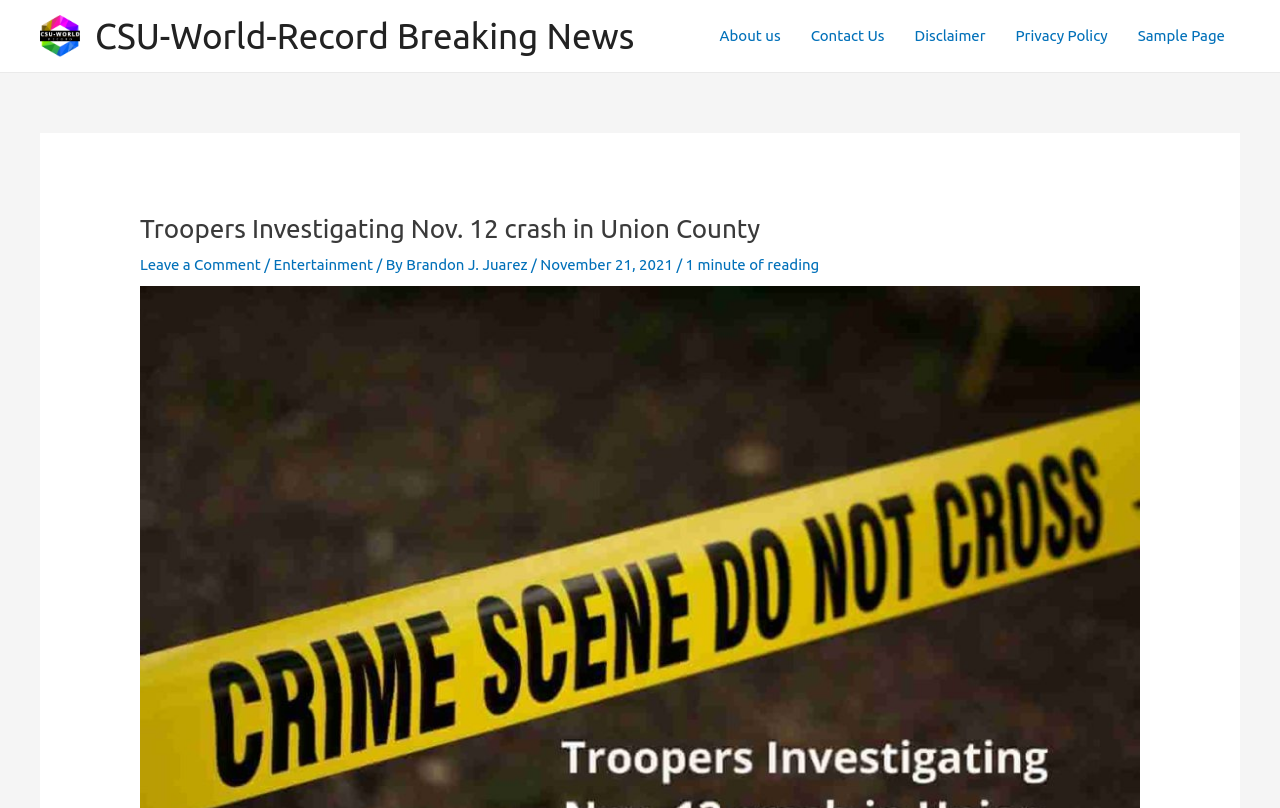Give the bounding box coordinates for this UI element: "alt="CSU-World-Record Breaking News"". The coordinates should be four float numbers between 0 and 1, arranged as [left, top, right, bottom].

[0.031, 0.032, 0.062, 0.053]